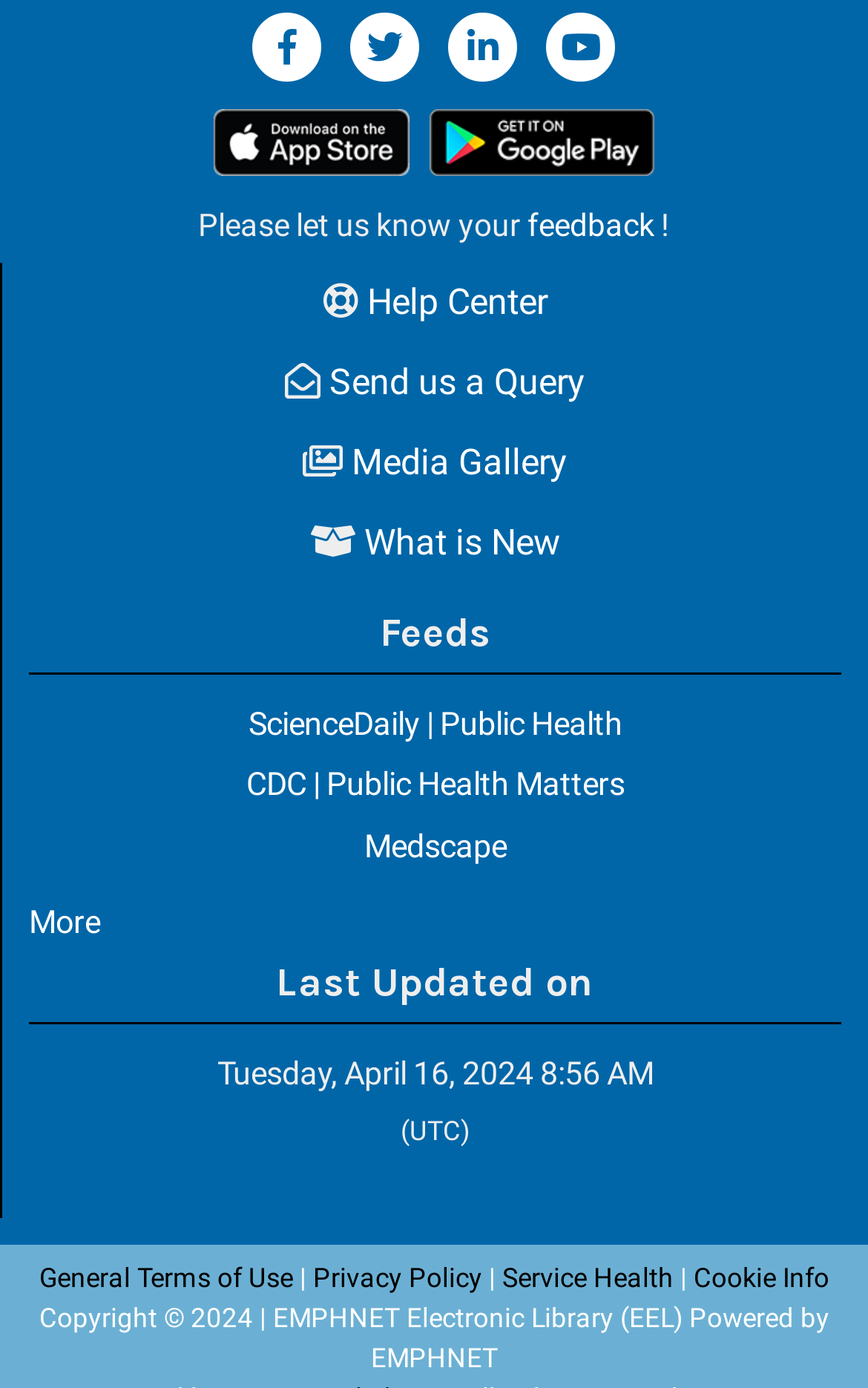What is the purpose of the link 'Send us a Query'?
Please provide a detailed answer to the question.

The link 'Send us a Query' is likely used to contact the support team or send a query to the website administrators, as it is placed alongside other links like 'Help Center' and 'Media Gallery'.